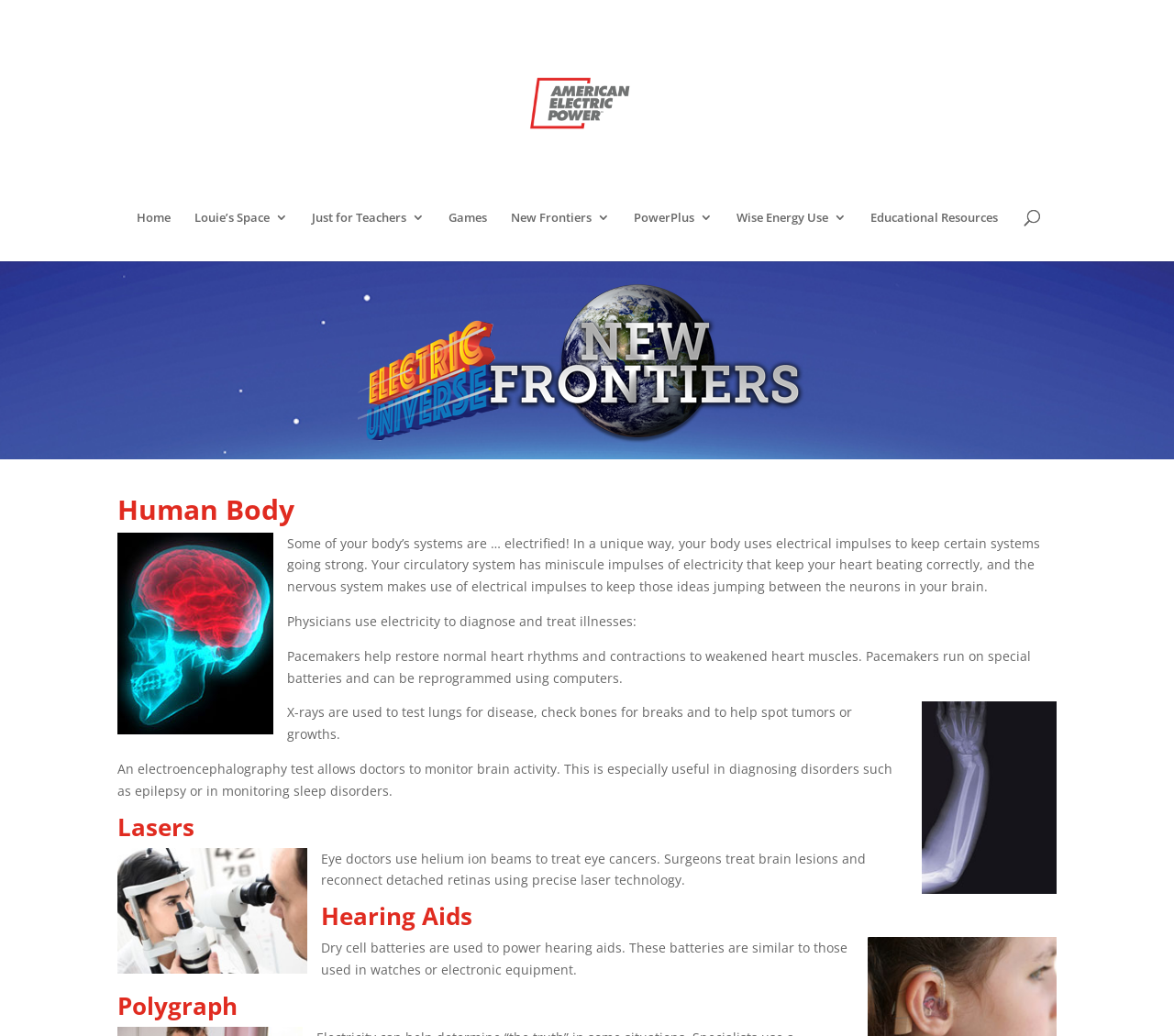Provide the bounding box coordinates of the HTML element this sentence describes: "Wise Energy Use". The bounding box coordinates consist of four float numbers between 0 and 1, i.e., [left, top, right, bottom].

[0.627, 0.204, 0.721, 0.252]